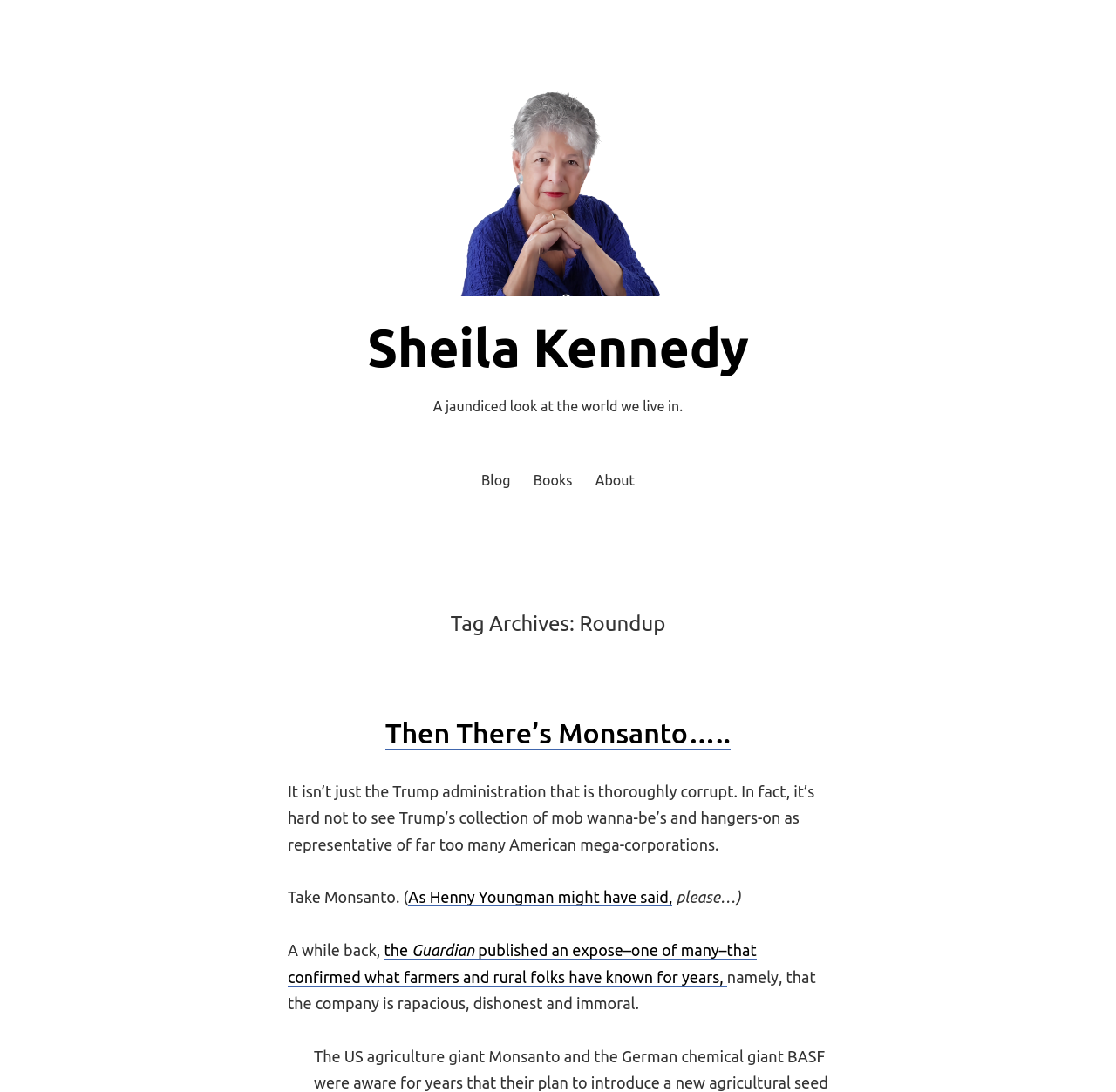Determine the bounding box coordinates of the area to click in order to meet this instruction: "go to the about page".

[0.533, 0.43, 0.569, 0.452]